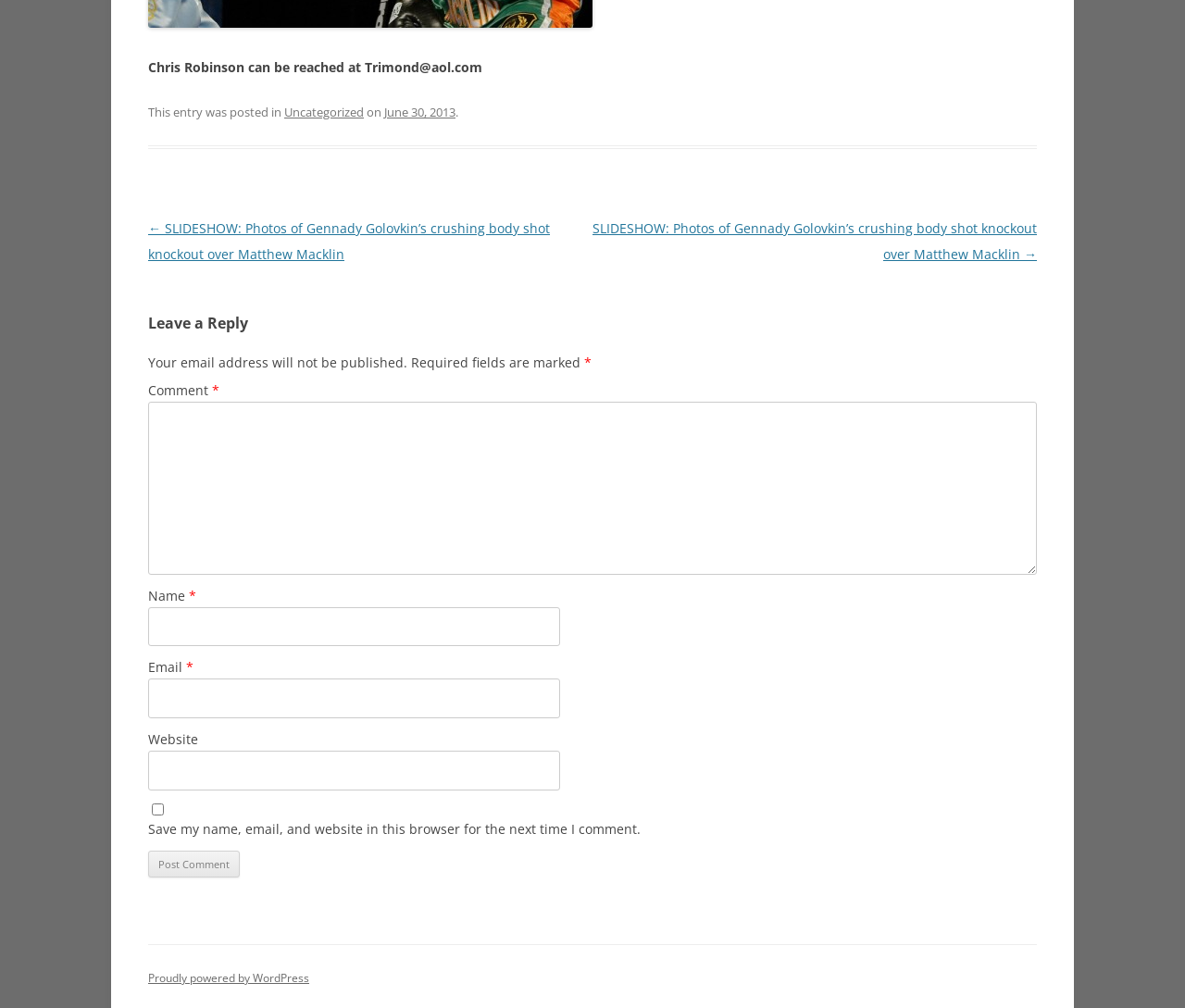Could you indicate the bounding box coordinates of the region to click in order to complete this instruction: "Leave a comment".

[0.125, 0.379, 0.179, 0.396]